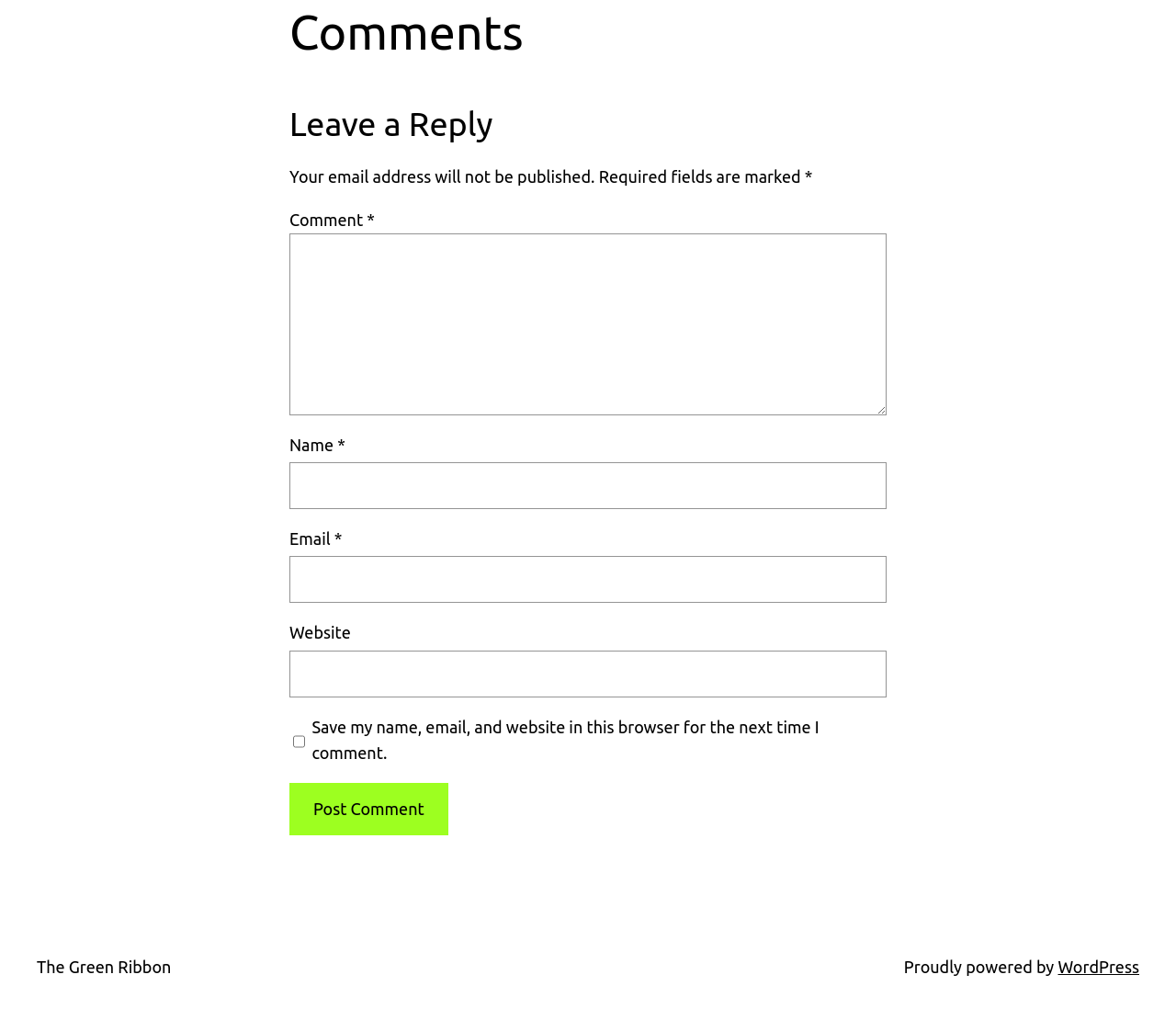Determine the bounding box coordinates for the region that must be clicked to execute the following instruction: "Post your comment".

[0.246, 0.768, 0.381, 0.819]